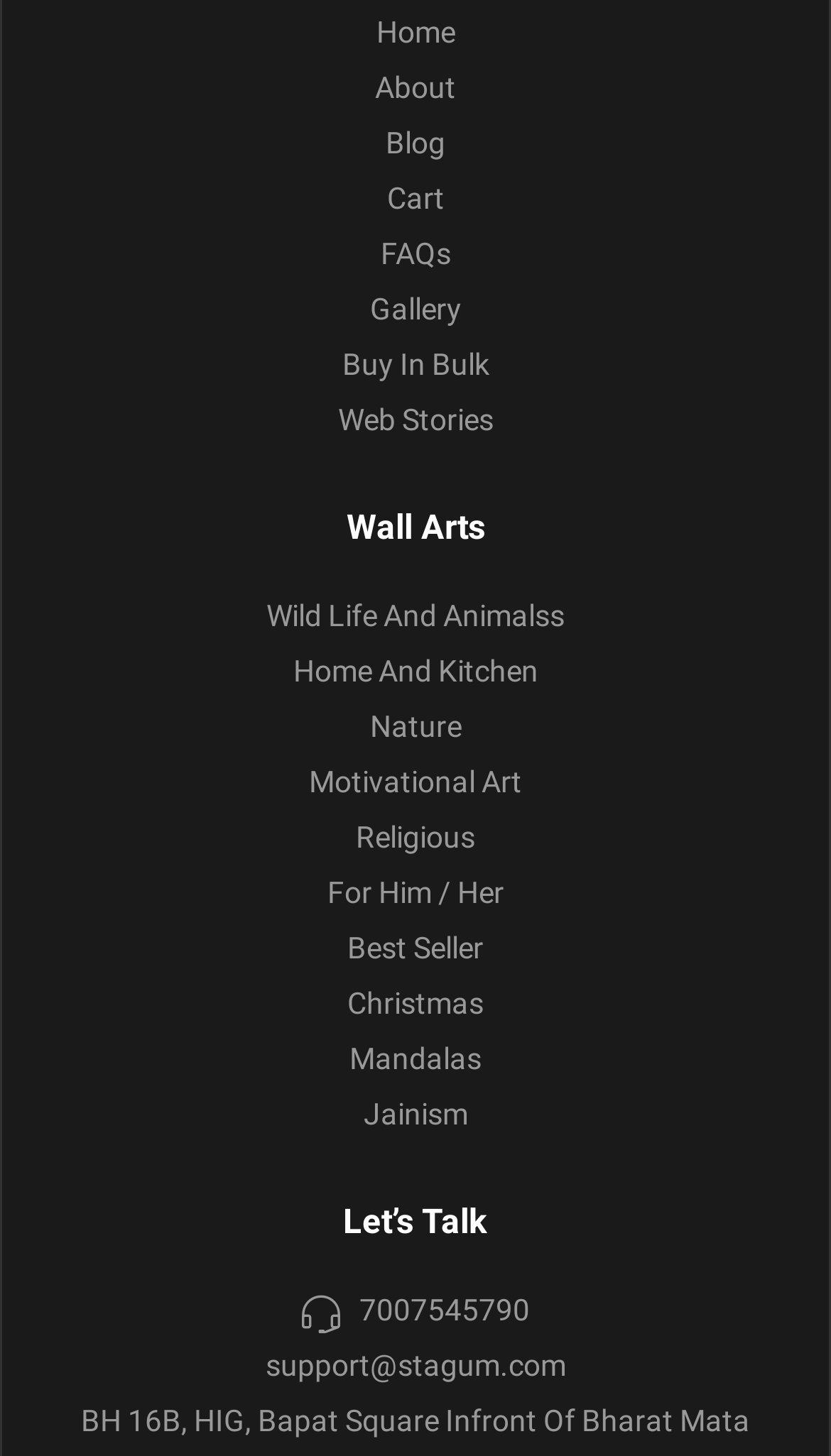Please identify the coordinates of the bounding box for the clickable region that will accomplish this instruction: "contact support".

[0.319, 0.925, 0.681, 0.949]